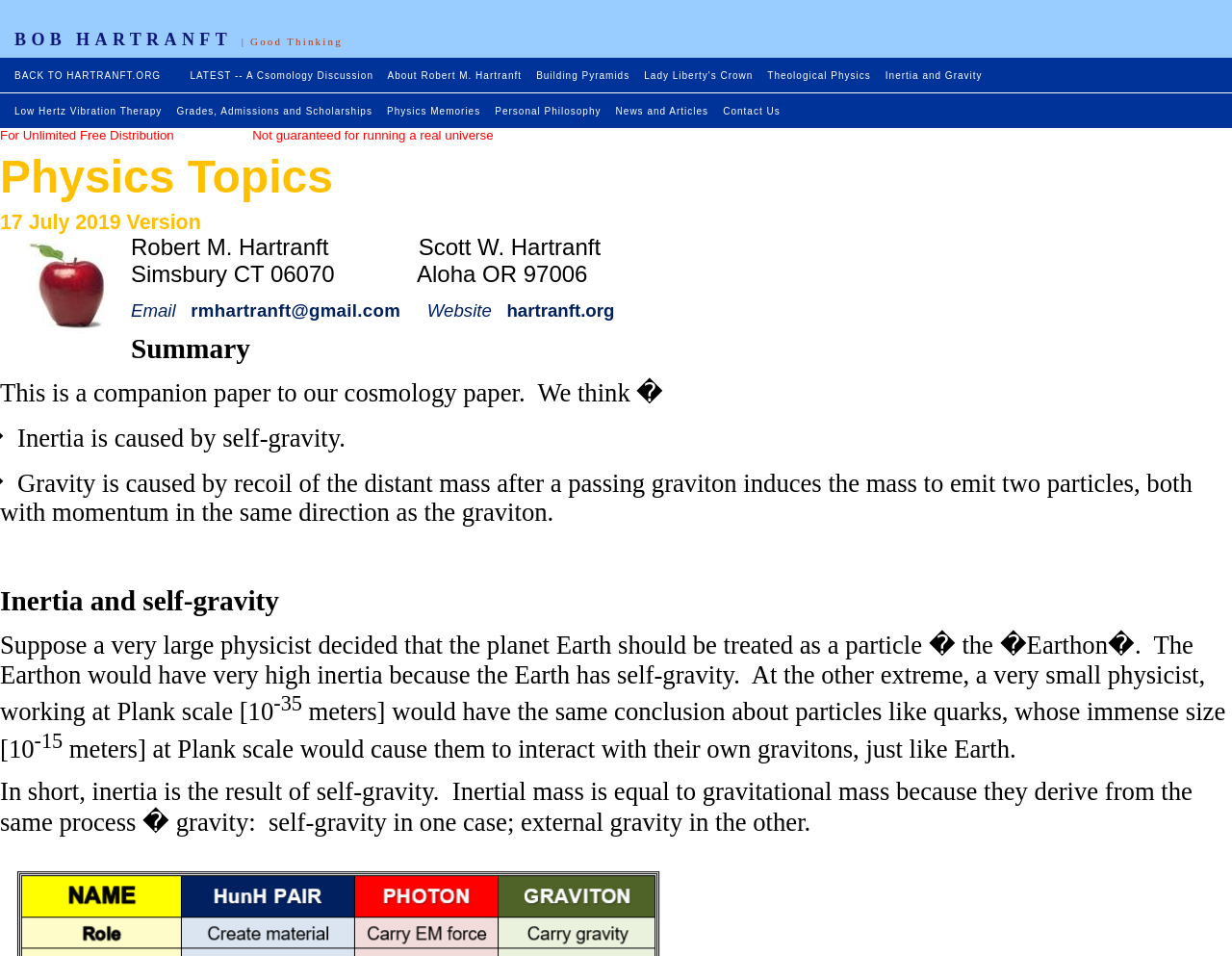Given the element description News and Articles, identify the bounding box coordinates for the UI element on the webpage screenshot. The format should be (top-left x, top-left y, bottom-right x, bottom-right y), with values between 0 and 1.

[0.5, 0.11, 0.575, 0.121]